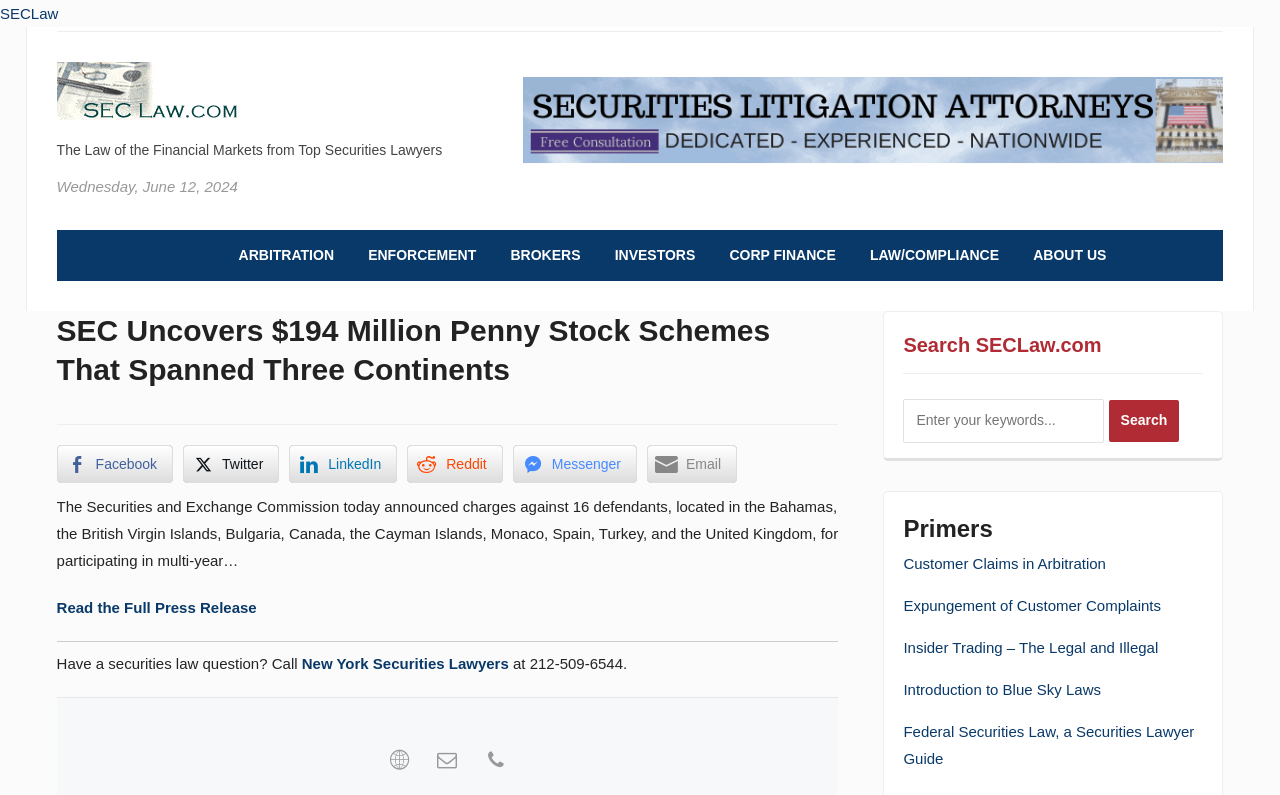Locate the bounding box of the UI element with the following description: "Read the Full Press Release".

[0.044, 0.754, 0.201, 0.775]